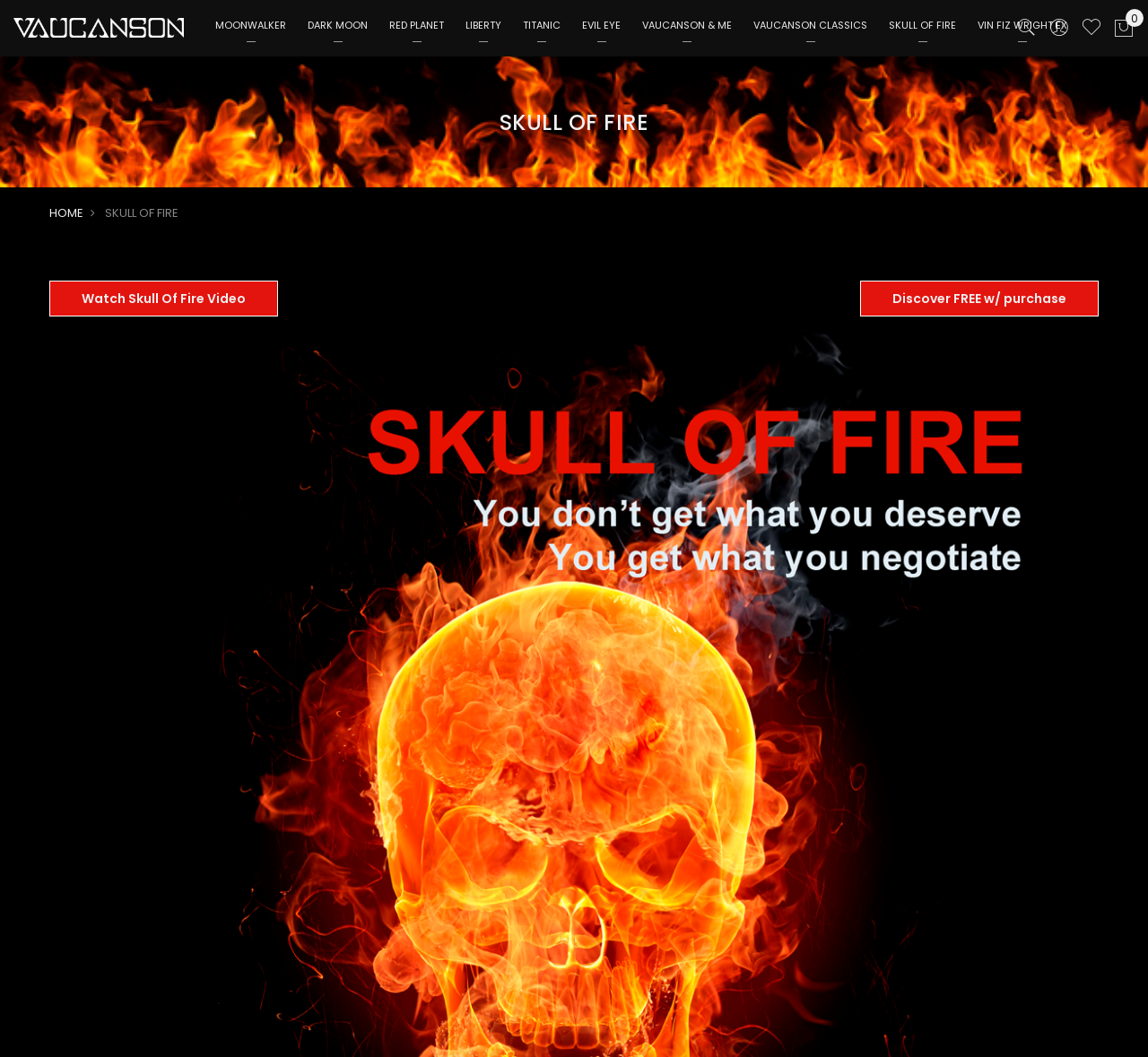Please find the bounding box coordinates of the element that needs to be clicked to perform the following instruction: "Sign up for our newsletter". The bounding box coordinates should be four float numbers between 0 and 1, represented as [left, top, right, bottom].

None